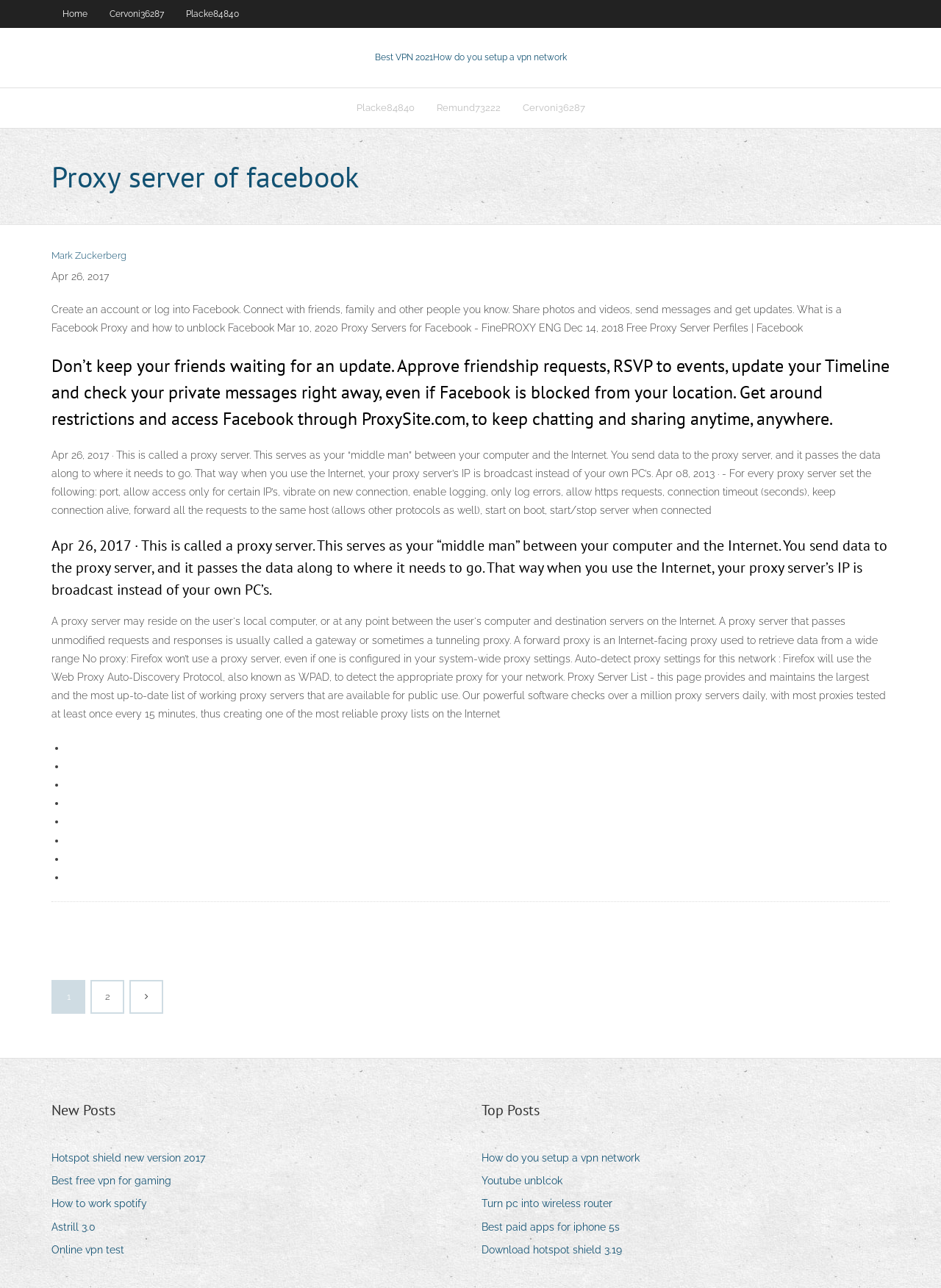Identify the bounding box for the element characterized by the following description: "Advair Diskus (Fluticasone and Salmeterol)".

None